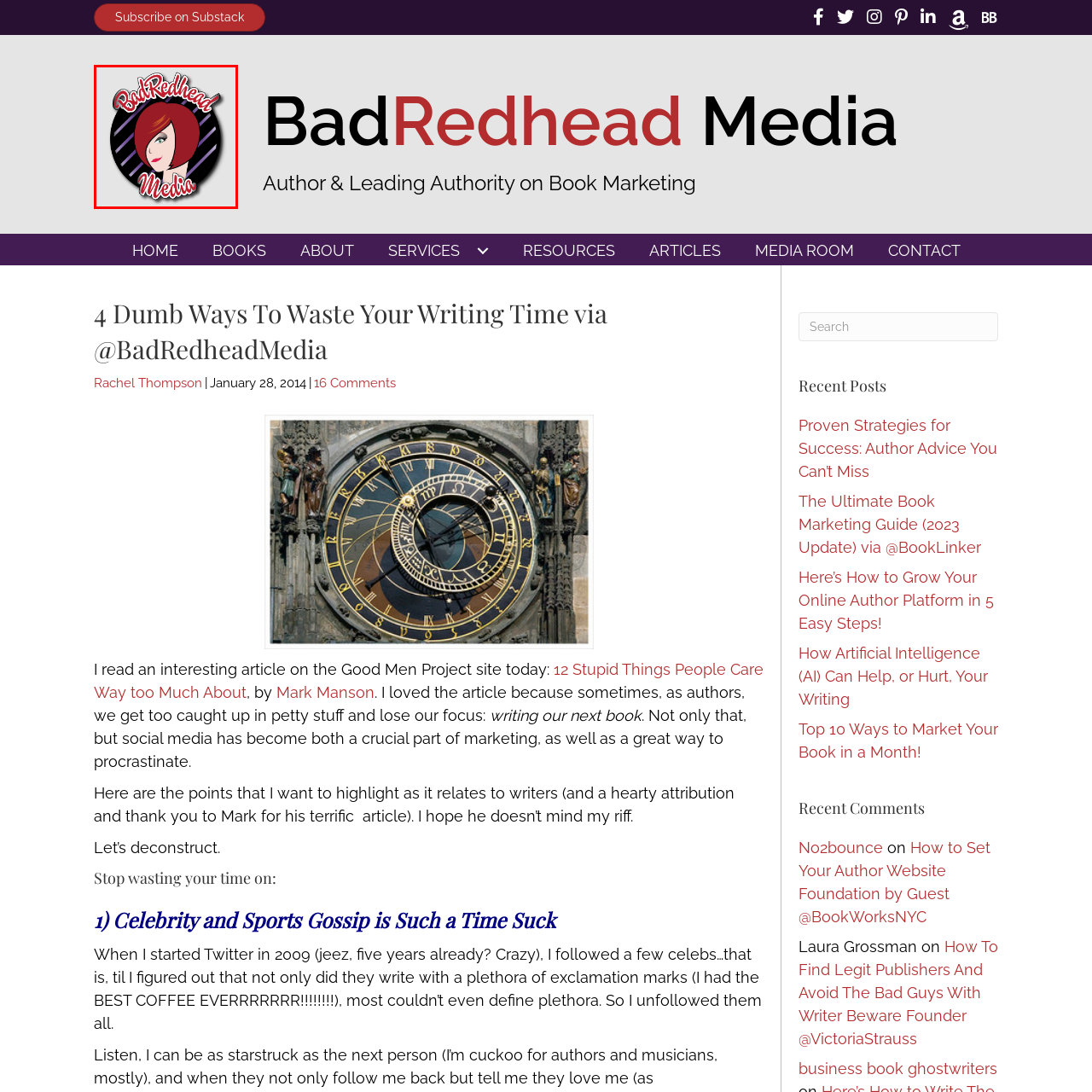Offer a comprehensive description of the image enclosed by the red box.

The image features the logo of BadRedhead Media, showcasing a stylized illustration of a woman with striking red hair and a modern, playful design. The woman’s expression is confident and engaging, symbolizing the brand's vibrant and dynamic approach to media and book marketing. The logo's design is framed by a circular backdrop with purple stripes, adding a contemporary flair. The text "BadRedhead Media" is prominently displayed in bold, eye-catching red, emphasizing the brand's identity. This logo encapsulates the brand's focus on providing expertise in marketing for authors and writers.